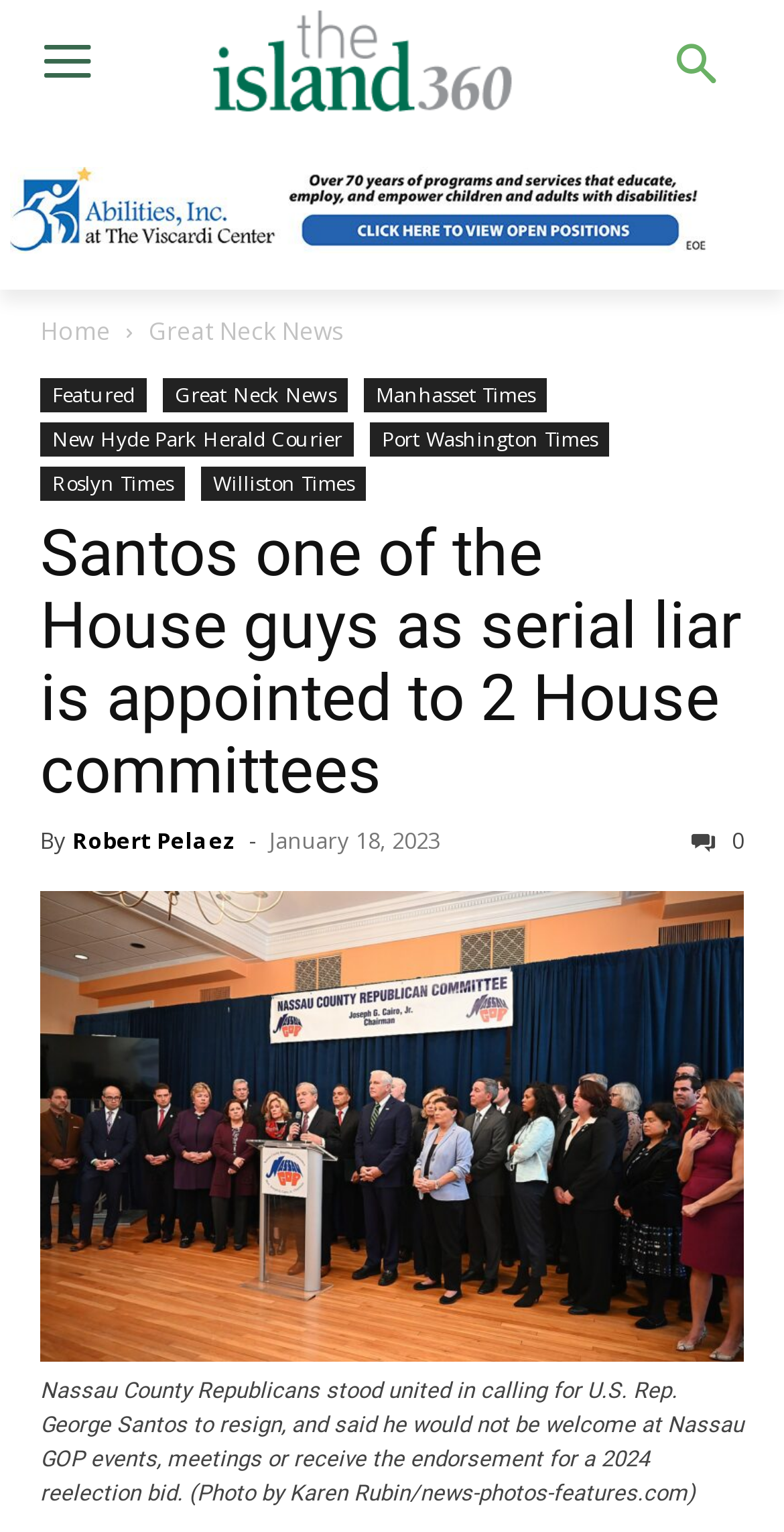Determine the bounding box coordinates for the area that should be clicked to carry out the following instruction: "Click the Island Now Logo".

[0.192, 0.0, 0.731, 0.088]